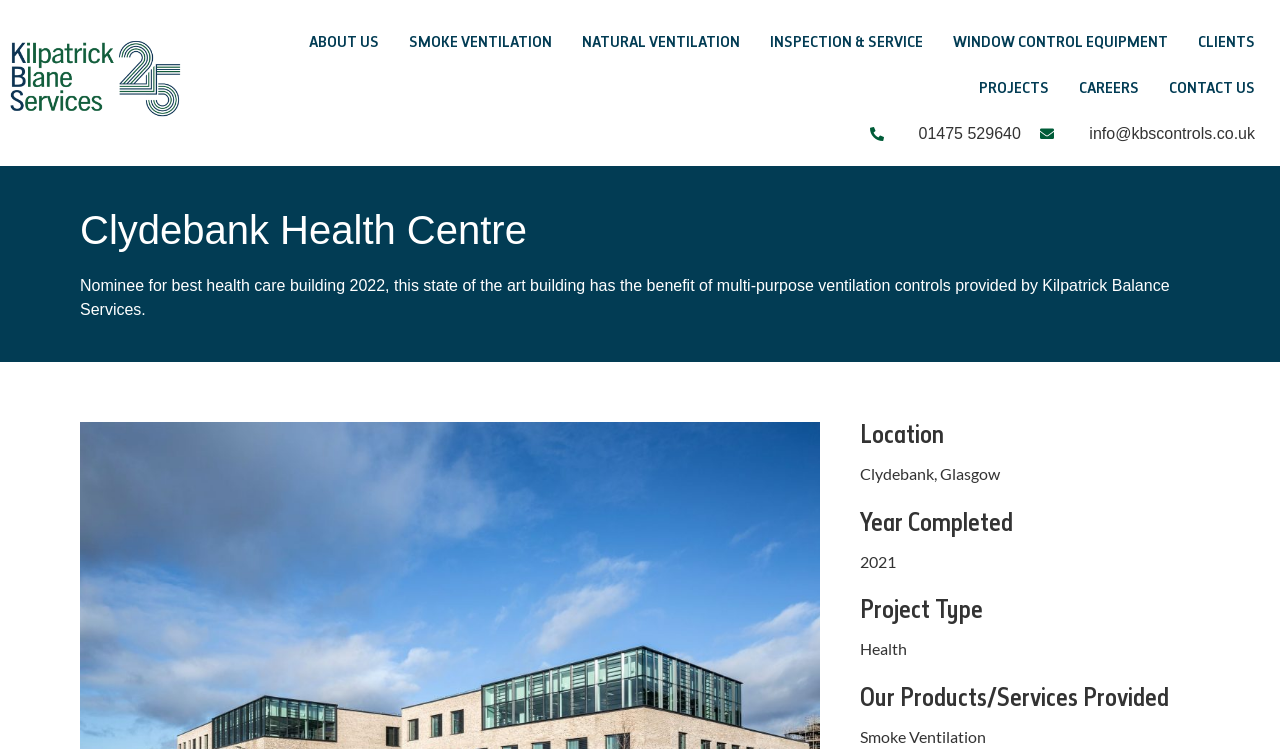What is one of the products/services provided by Kilpatrick Balance Services for Clydebank Health Centre?
Please provide a detailed answer to the question.

This answer can be obtained by looking at the 'Our Products/Services Provided' section on the webpage, which lists 'Smoke Ventilation' as one of the products/services provided.